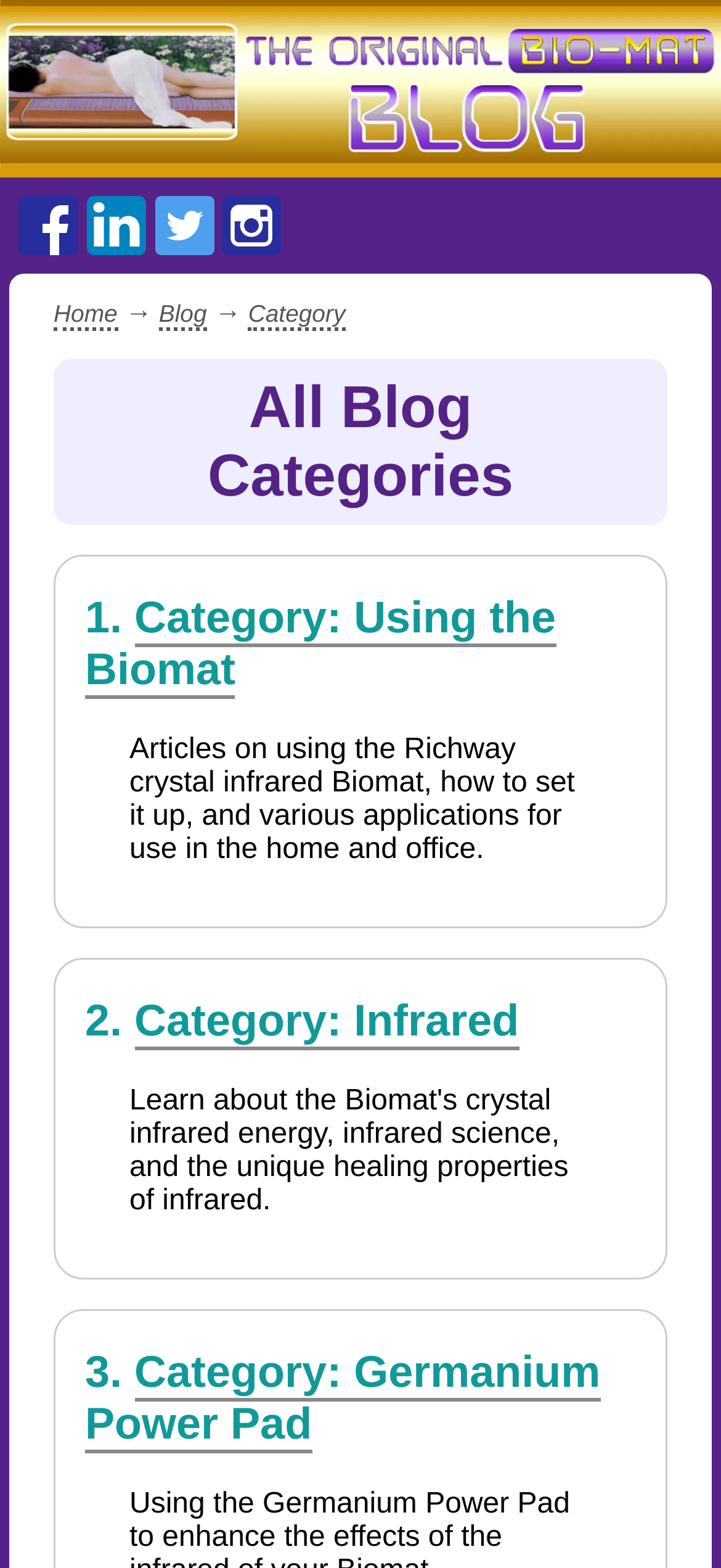Please determine the bounding box coordinates of the element to click on in order to accomplish the following task: "visit Facebook page". Ensure the coordinates are four float numbers ranging from 0 to 1, i.e., [left, top, right, bottom].

[0.026, 0.125, 0.108, 0.162]